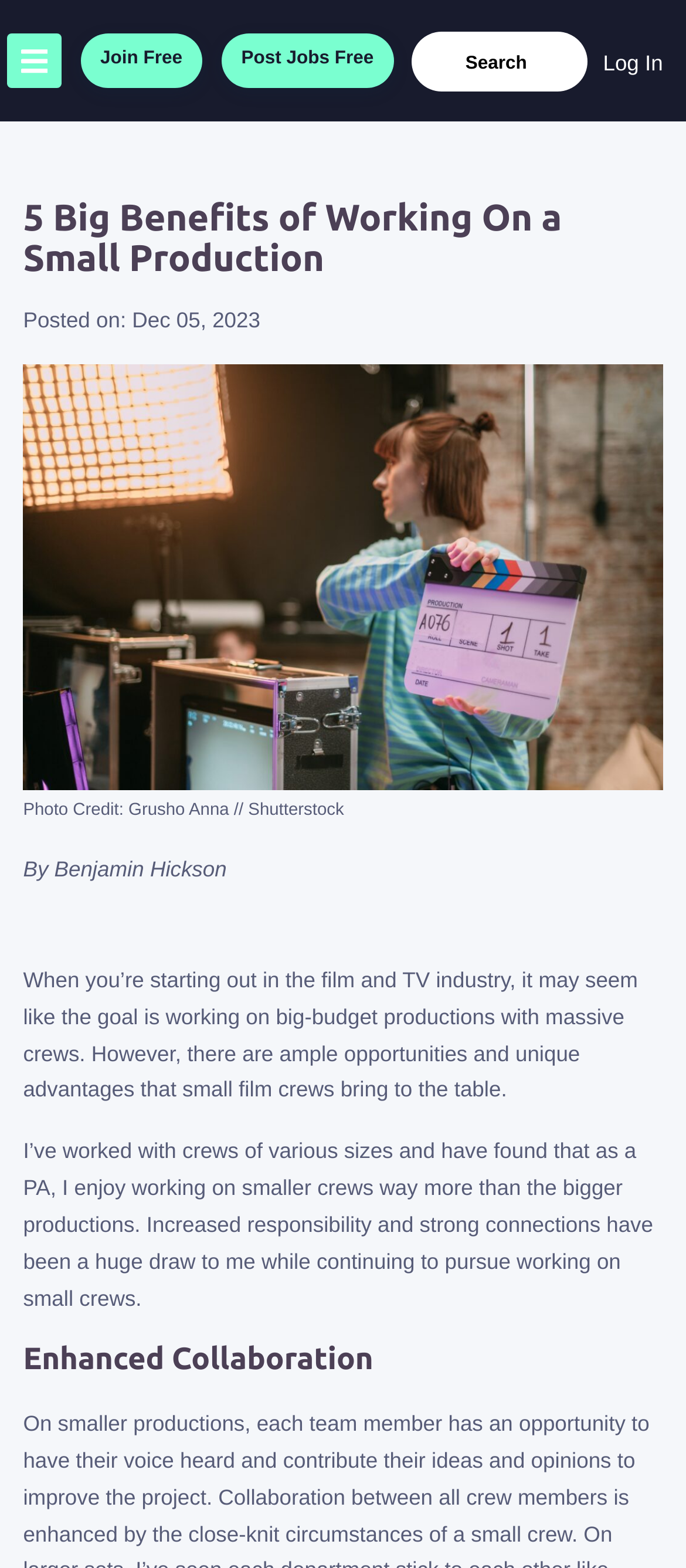Specify the bounding box coordinates of the area that needs to be clicked to achieve the following instruction: "Search for a job".

[0.6, 0.018, 0.857, 0.058]